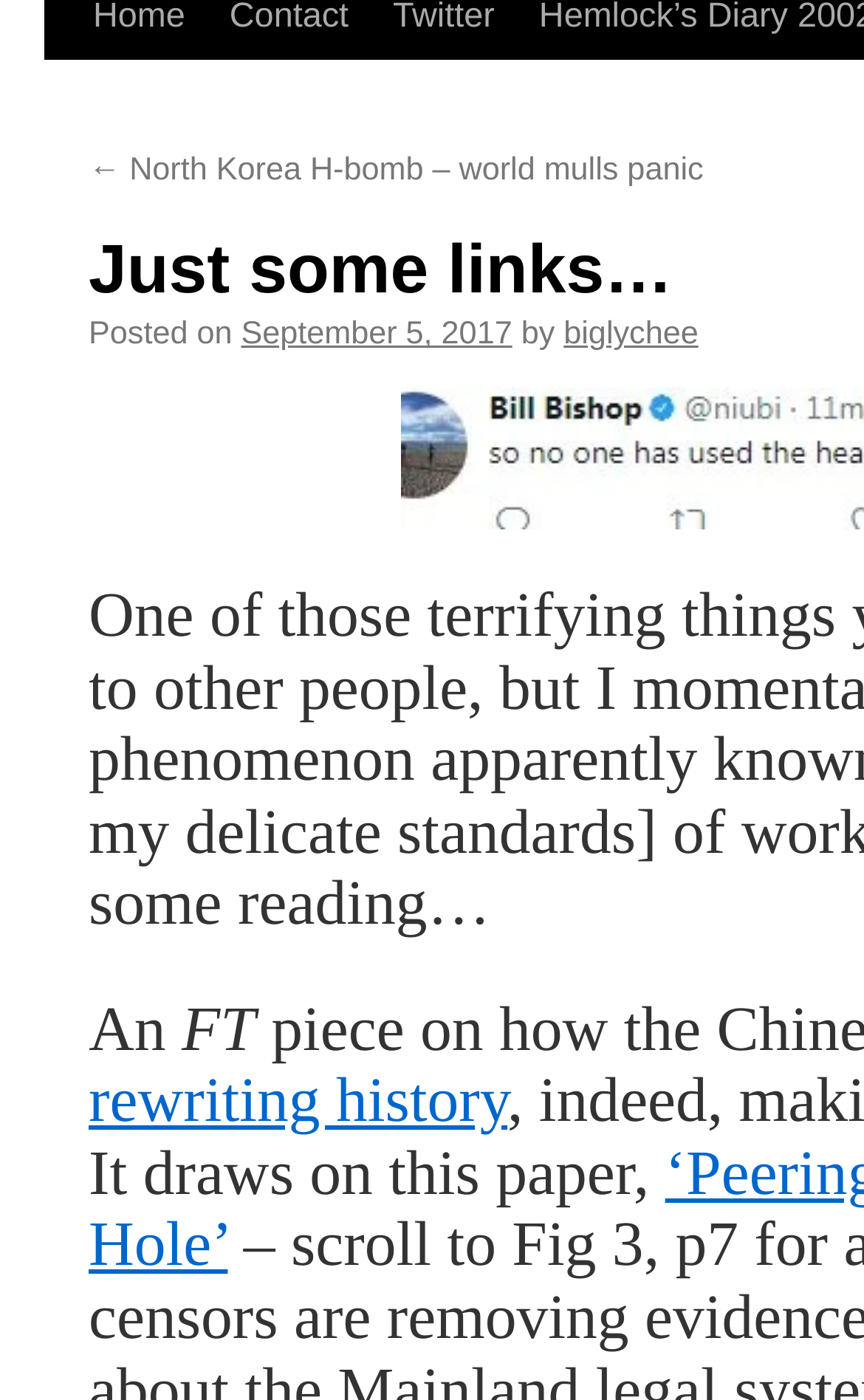Give the bounding box coordinates for this UI element: "September 5, 2017". The coordinates should be four float numbers between 0 and 1, arranged as [left, top, right, bottom].

[0.279, 0.287, 0.593, 0.312]